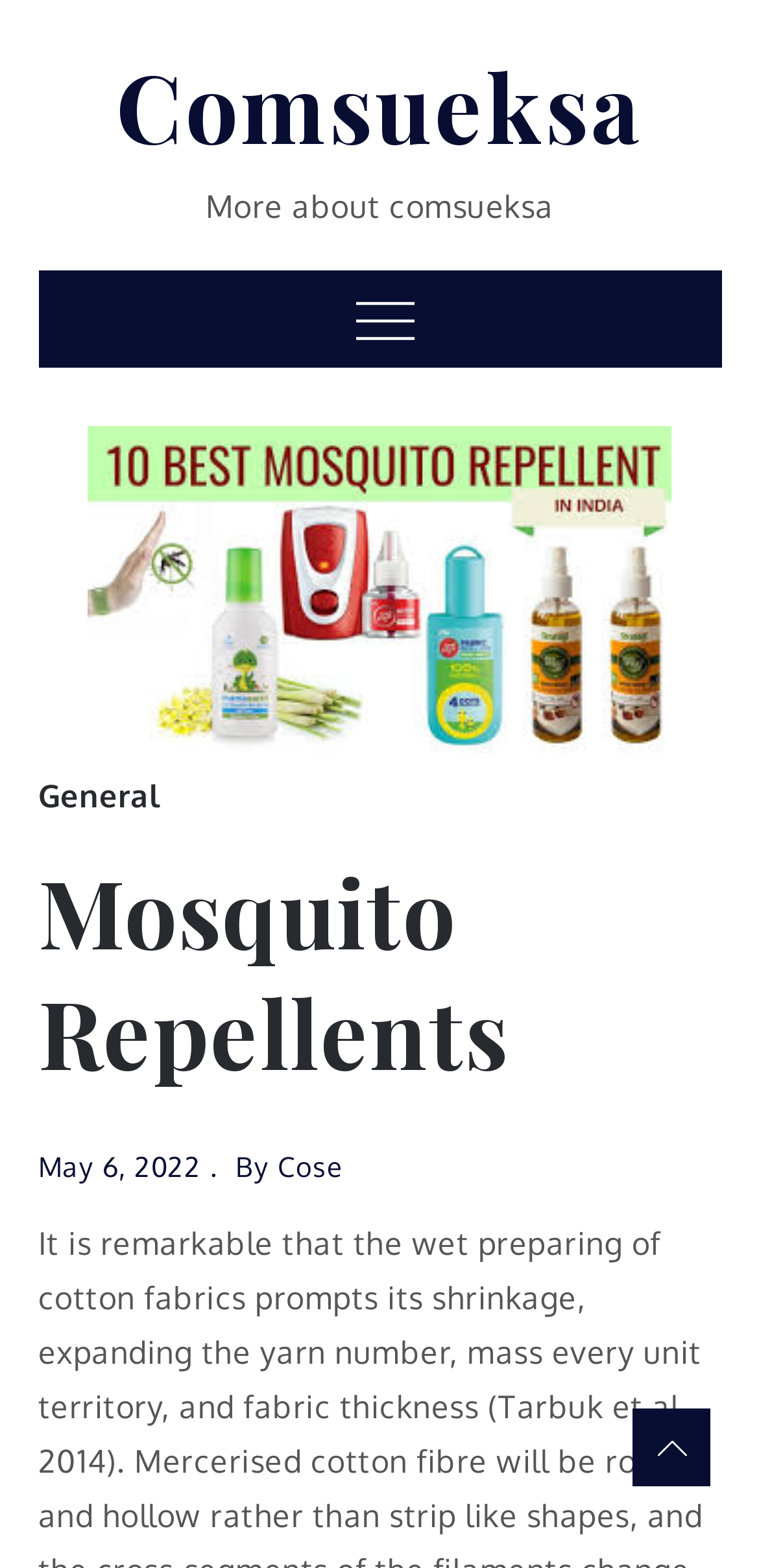Elaborate on the information and visuals displayed on the webpage.

The webpage is about Mosquito Repellents, with the title "Mosquito Repellents – Comsueksa" at the top. Below the title, there is a link to "Comsueksa" on the left side, and a static text "More about comsueksa" to its right. 

On the top right corner, there is a button labeled "Menu" with an image icon, which is not expanded. 

Below the title area, there is a large image that takes up most of the width, with the text "Mosquito Repellents" on it. This image serves as a header, and it contains several elements. On the top left of the image, there are two links, "General" and a heading "Mosquito Repellents". 

Further down, there is a link to a specific date, "May 6, 2022", followed by a static text "By" and a link to the author "Cose".